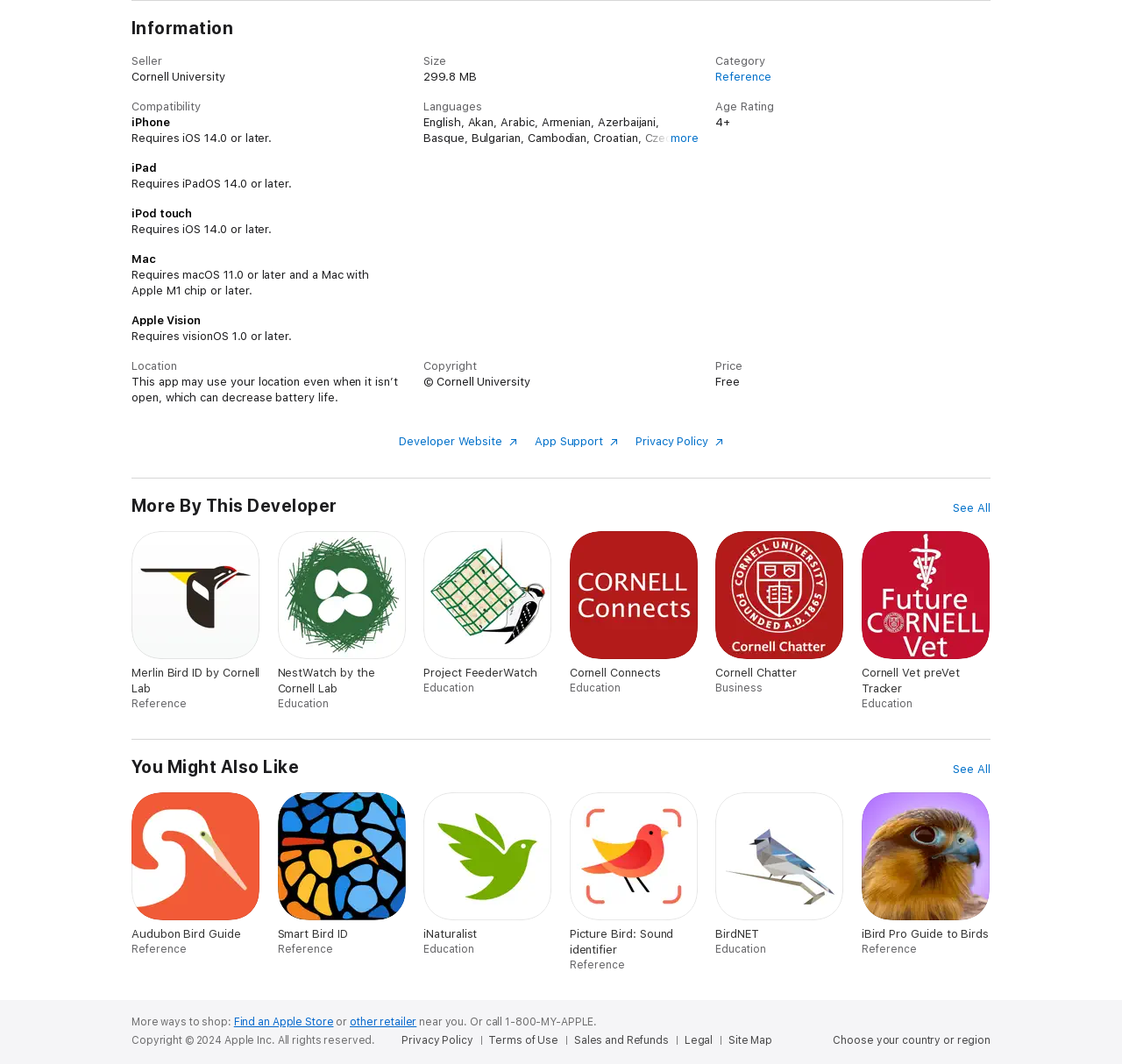Use the information in the screenshot to answer the question comprehensively: What is the developer of this app?

I found the developer of this app by looking at the 'Seller' section under the 'Information' heading, which indicates that the developer of this app is 'Cornell University'.